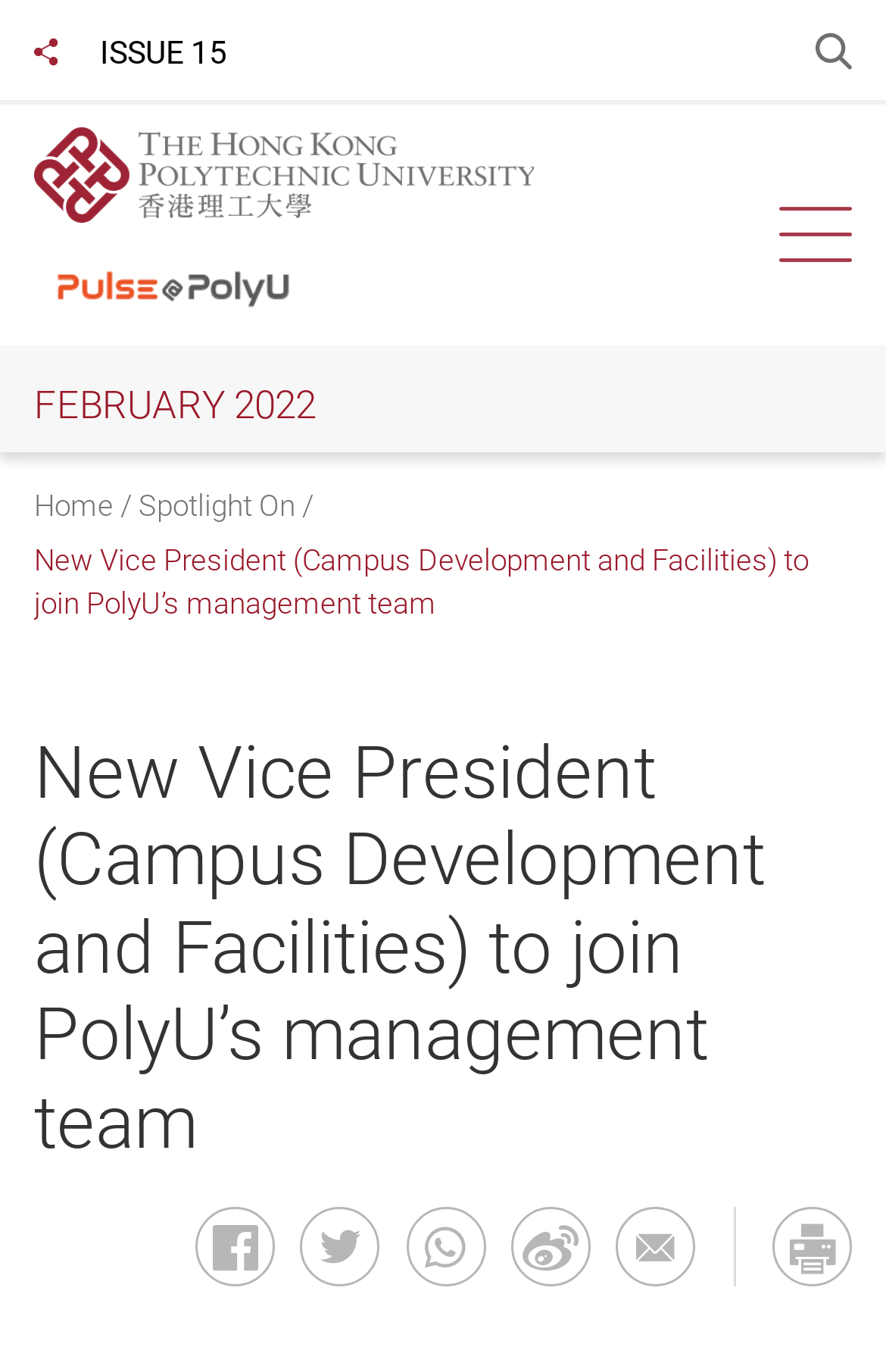Please provide the main heading of the webpage content.

New Vice President (Campus Development and Facilities) to join PolyU’s management team